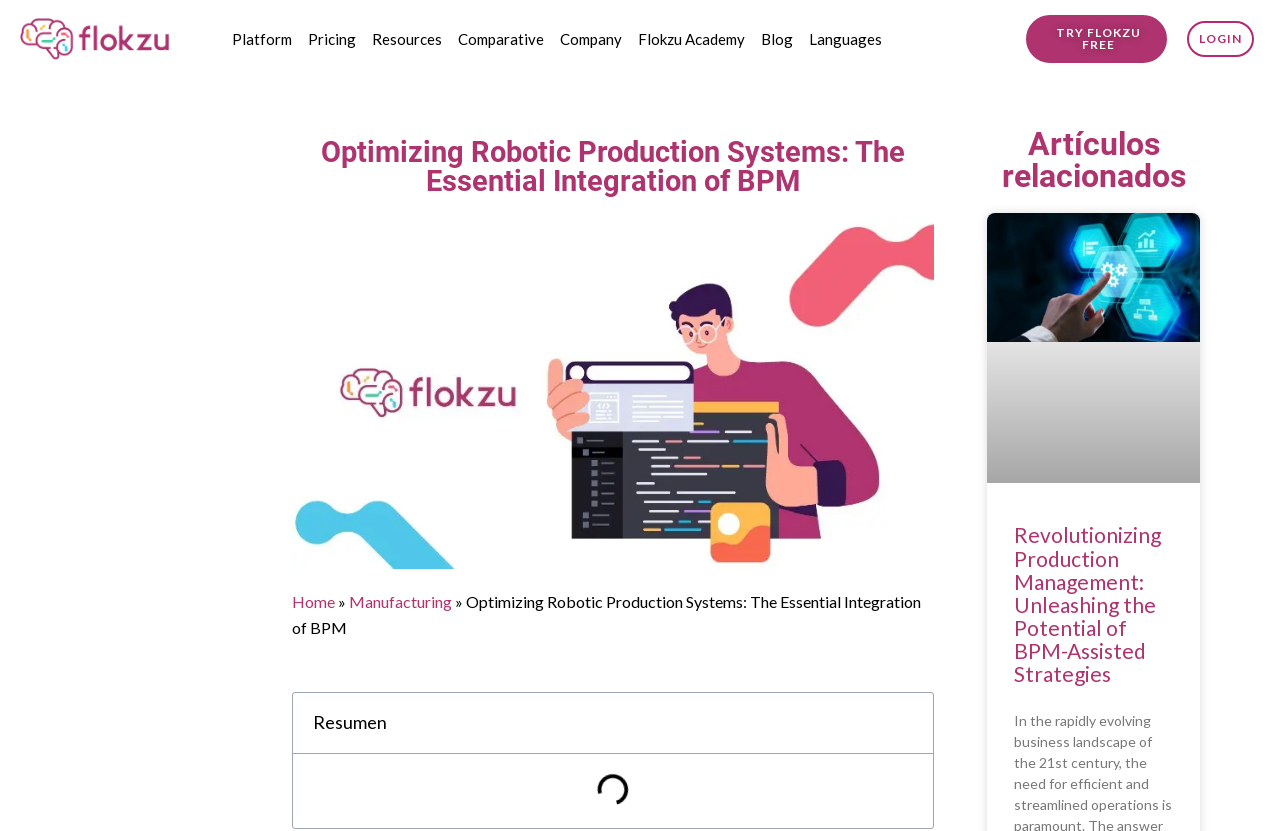Generate the text of the webpage's primary heading.

Optimizing Robotic Production Systems: The Essential Integration of BPM